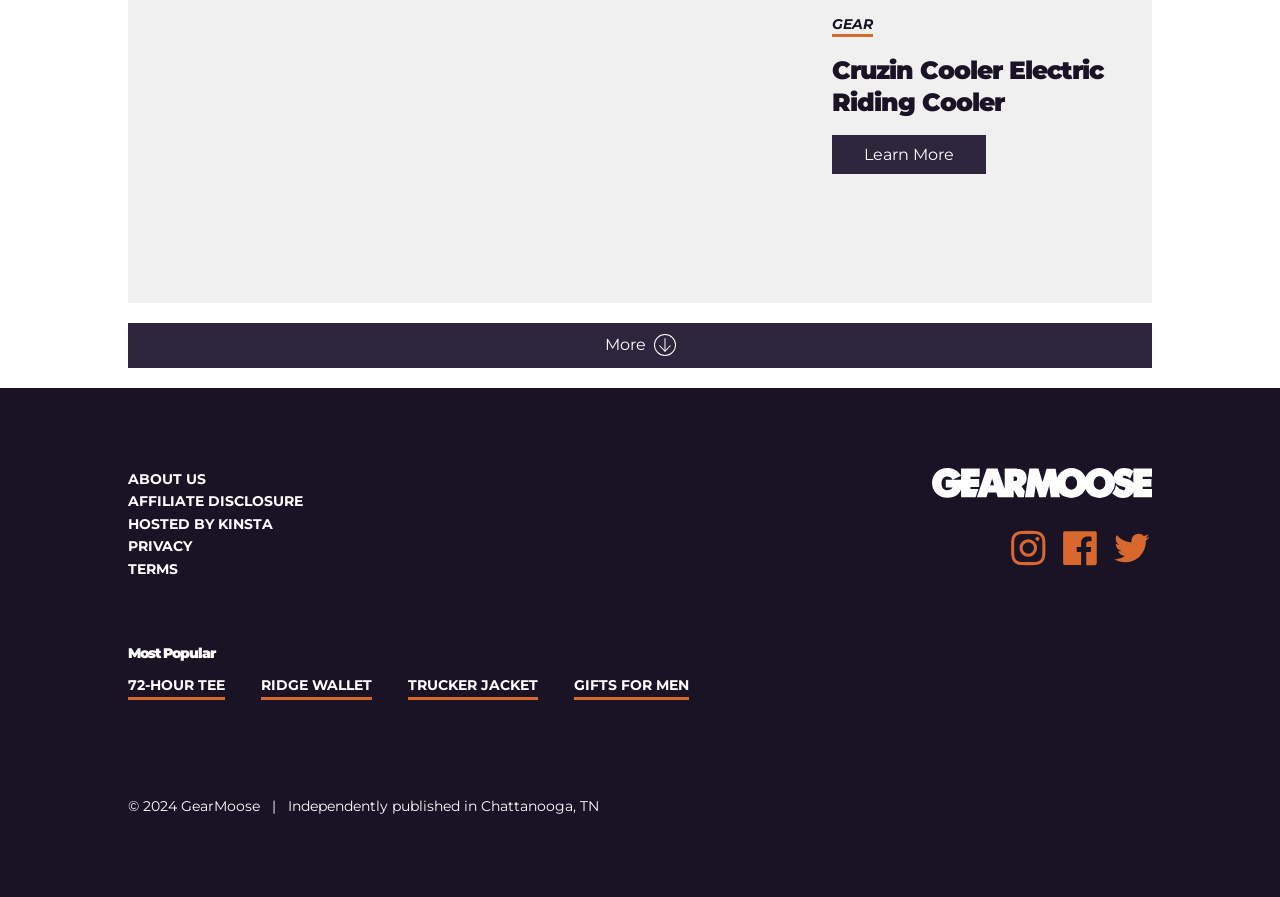Locate the bounding box coordinates of the element that needs to be clicked to carry out the instruction: "Visit the 'ABOUT US' page". The coordinates should be given as four float numbers ranging from 0 to 1, i.e., [left, top, right, bottom].

[0.1, 0.524, 0.161, 0.544]